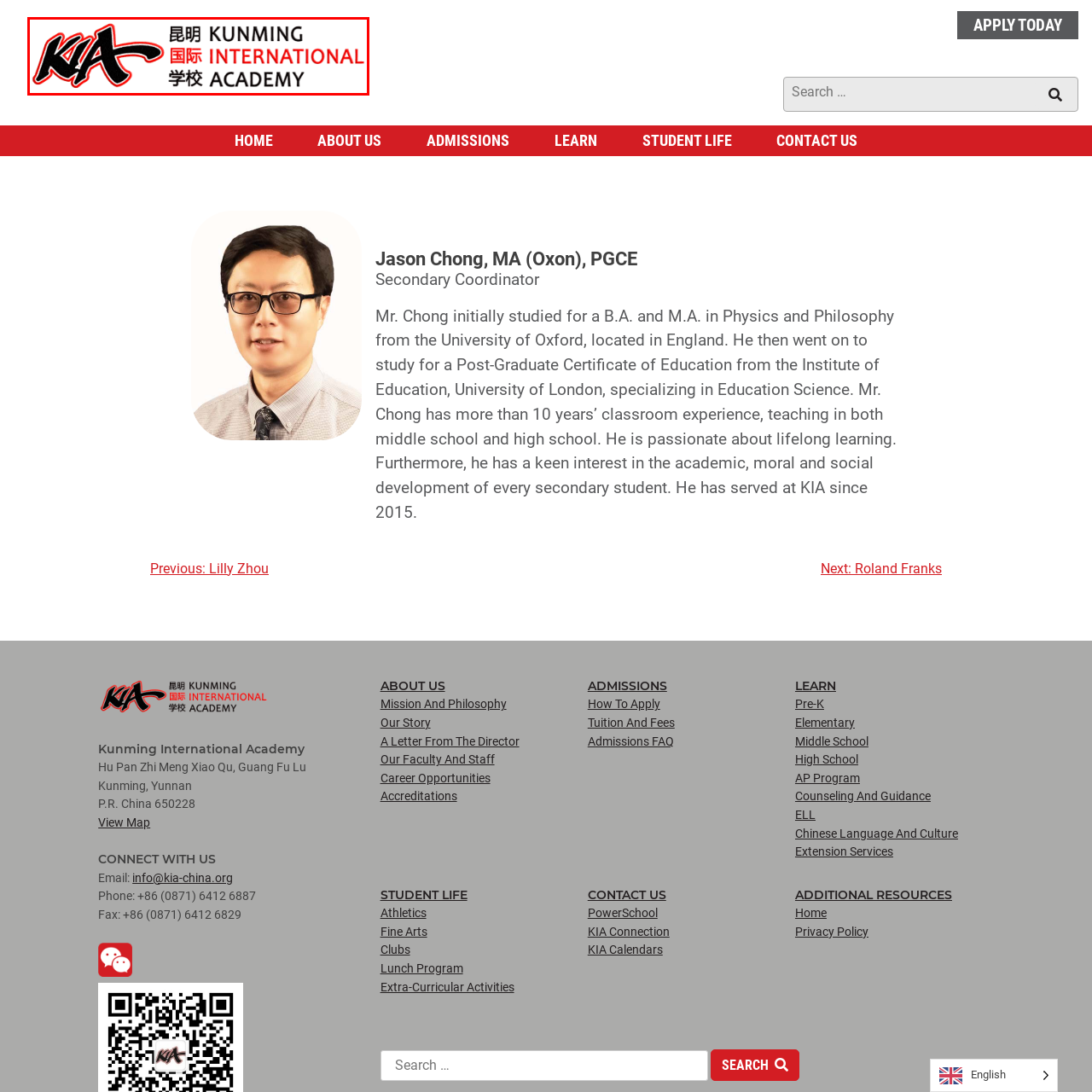Focus on the section encased in the red border, What is the purpose of the logo? Give your response as a single word or phrase.

Visual representation